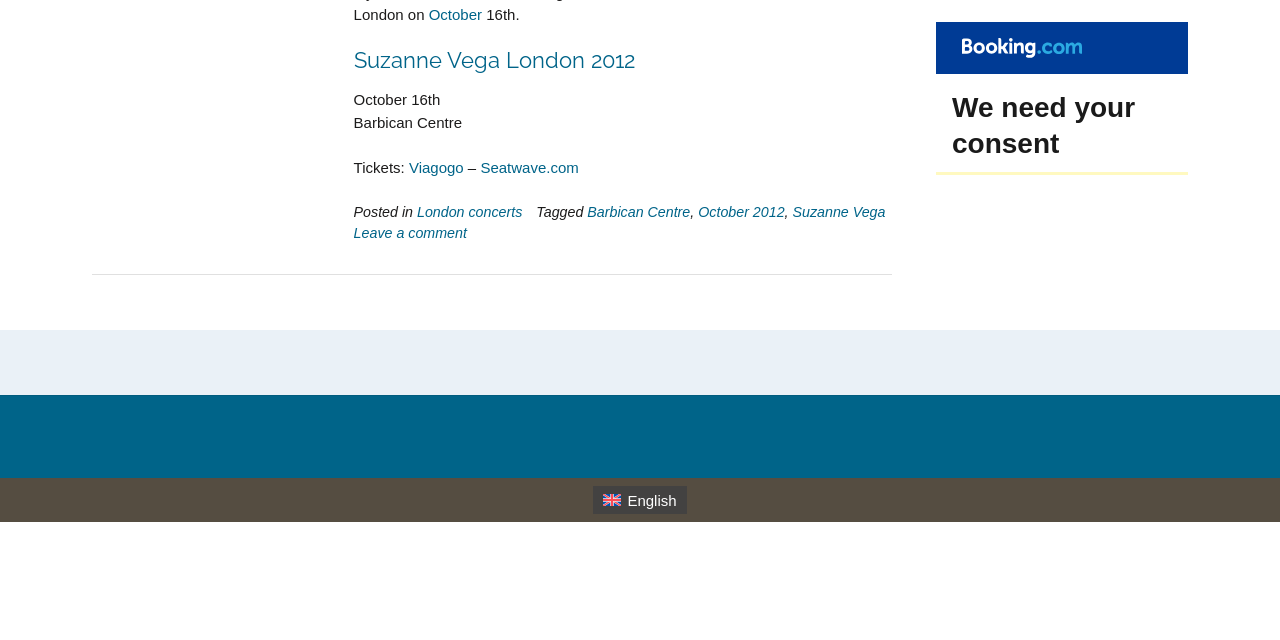Provide the bounding box coordinates in the format (top-left x, top-left y, bottom-right x, bottom-right y). All values are floating point numbers between 0 and 1. Determine the bounding box coordinate of the UI element described as: English

[0.464, 0.76, 0.536, 0.803]